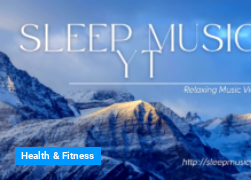What is the theme of the YouTube channel?
We need a detailed and meticulous answer to the question.

The blue rectangular banner labeled 'Health & Fitness' highlights the theme of the YouTube channel, indicating a focus on wellbeing and the importance of sleep in maintaining a healthy lifestyle.